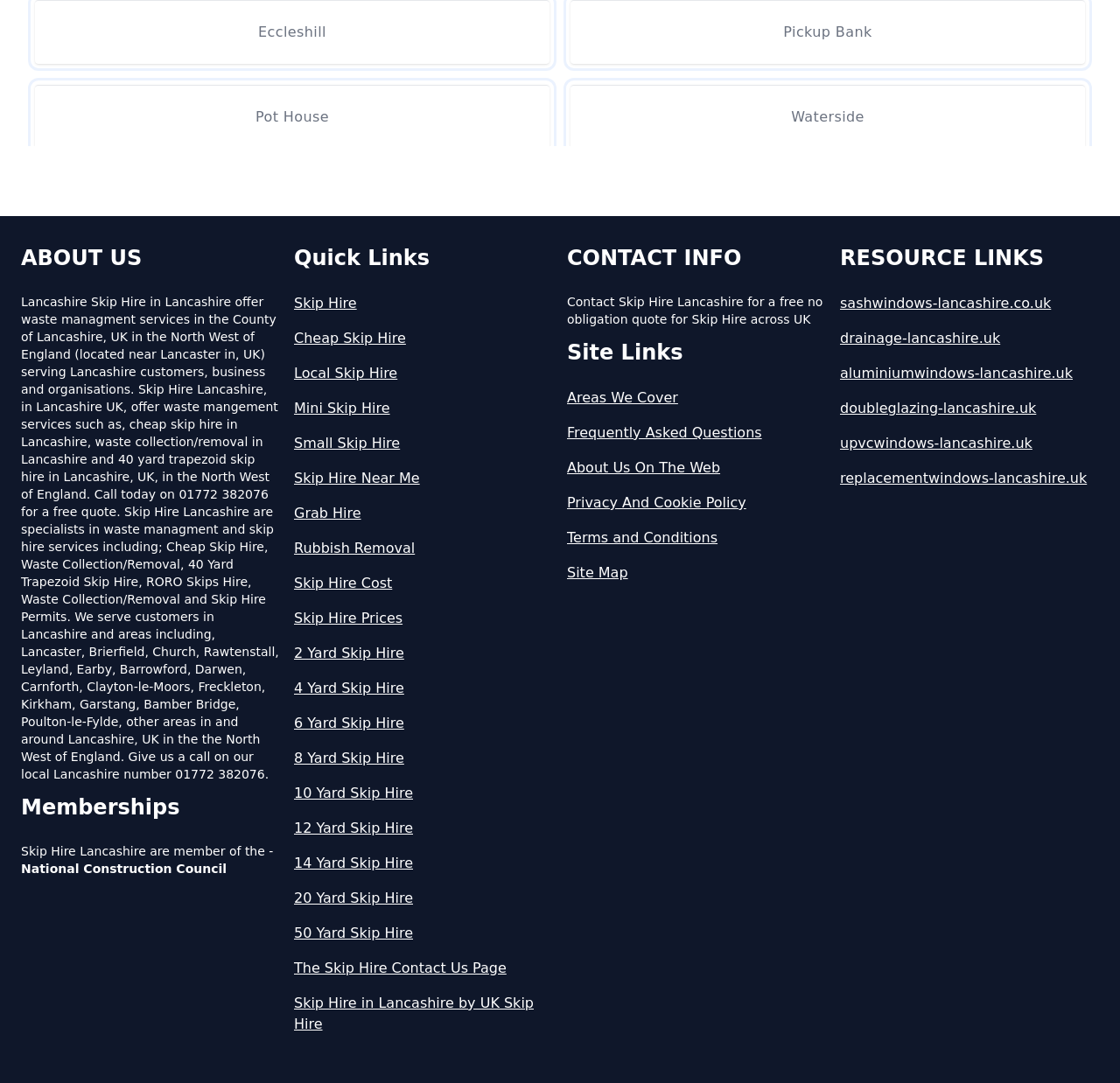Give the bounding box coordinates for the element described as: "Whittlestone Head".

[0.031, 0.157, 0.491, 0.216]